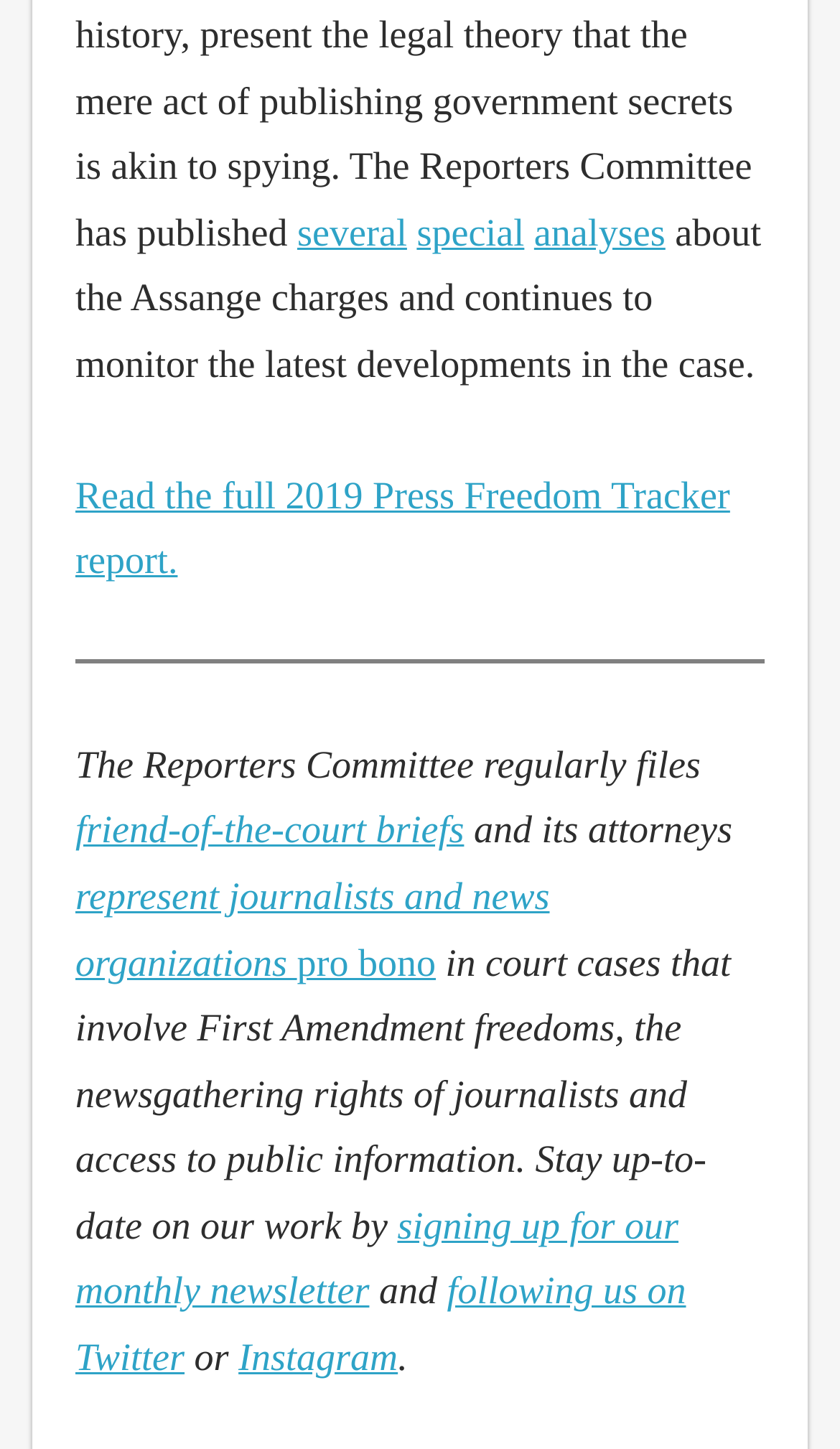Determine the coordinates of the bounding box that should be clicked to complete the instruction: "Click on 'several' link". The coordinates should be represented by four float numbers between 0 and 1: [left, top, right, bottom].

[0.354, 0.145, 0.485, 0.175]